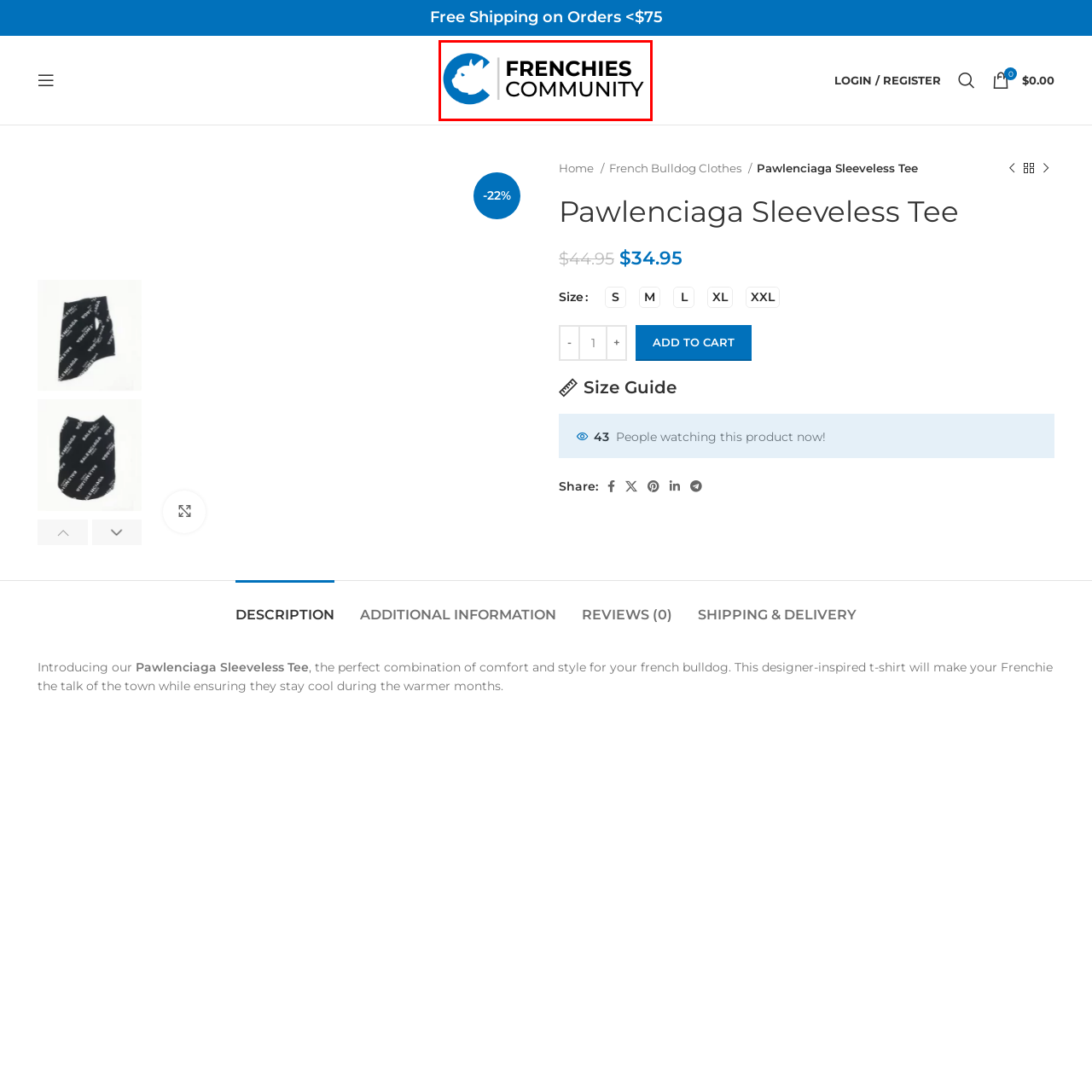Please provide a one-word or phrase response to the following question by examining the image within the red boundary:
What type of dog is featured in the logo?

French Bulldog